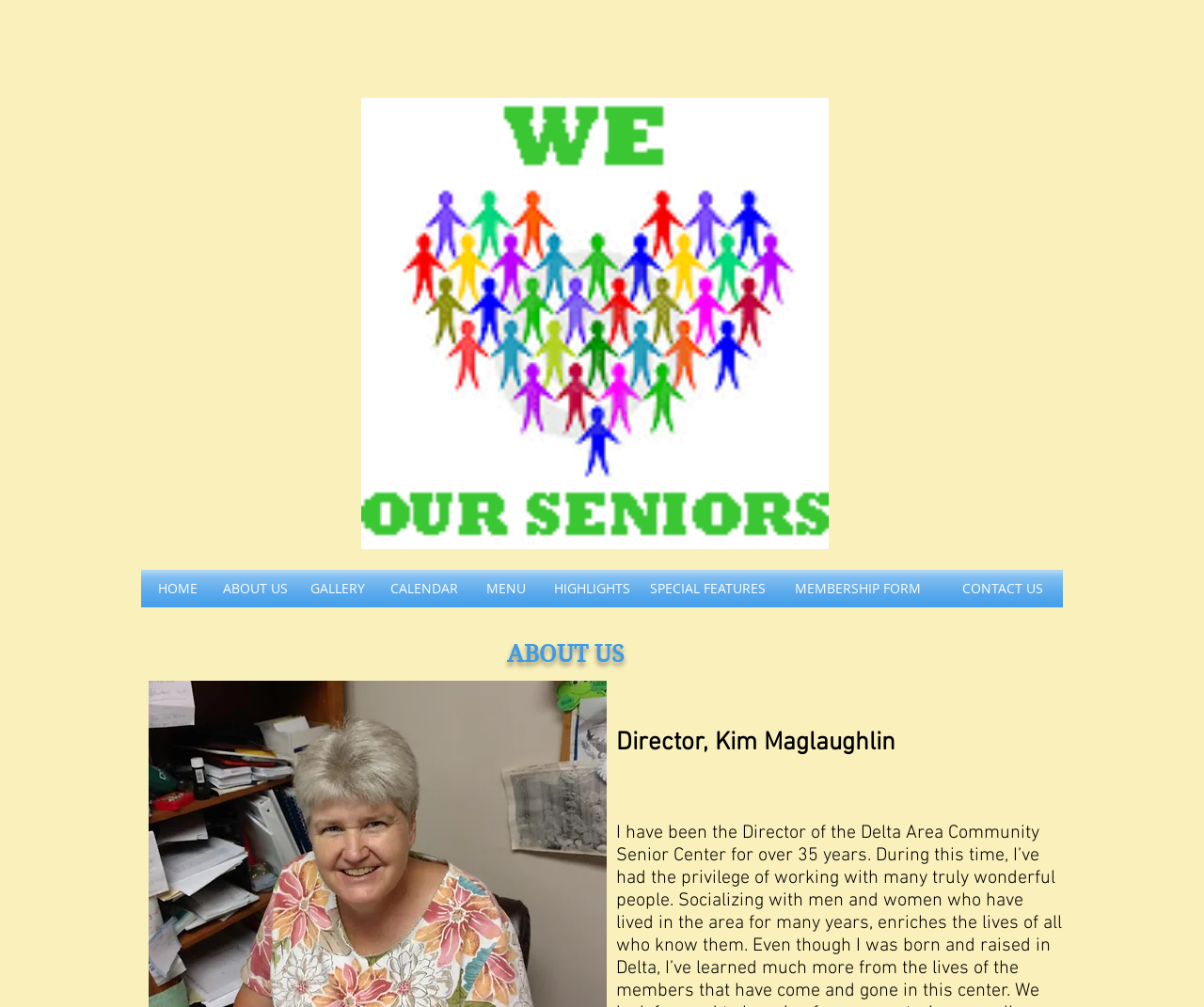How many links are in the top navigation bar?
Please ensure your answer is as detailed and informative as possible.

I counted the number of link elements in the top navigation bar, which are 'HOME', 'ABOUT US', 'GALLERY', 'CALENDAR', 'MENU', 'HIGHLIGHTS', 'SPECIAL FEATURES', 'MEMBERSHIP FORM', and 'CONTACT US'.